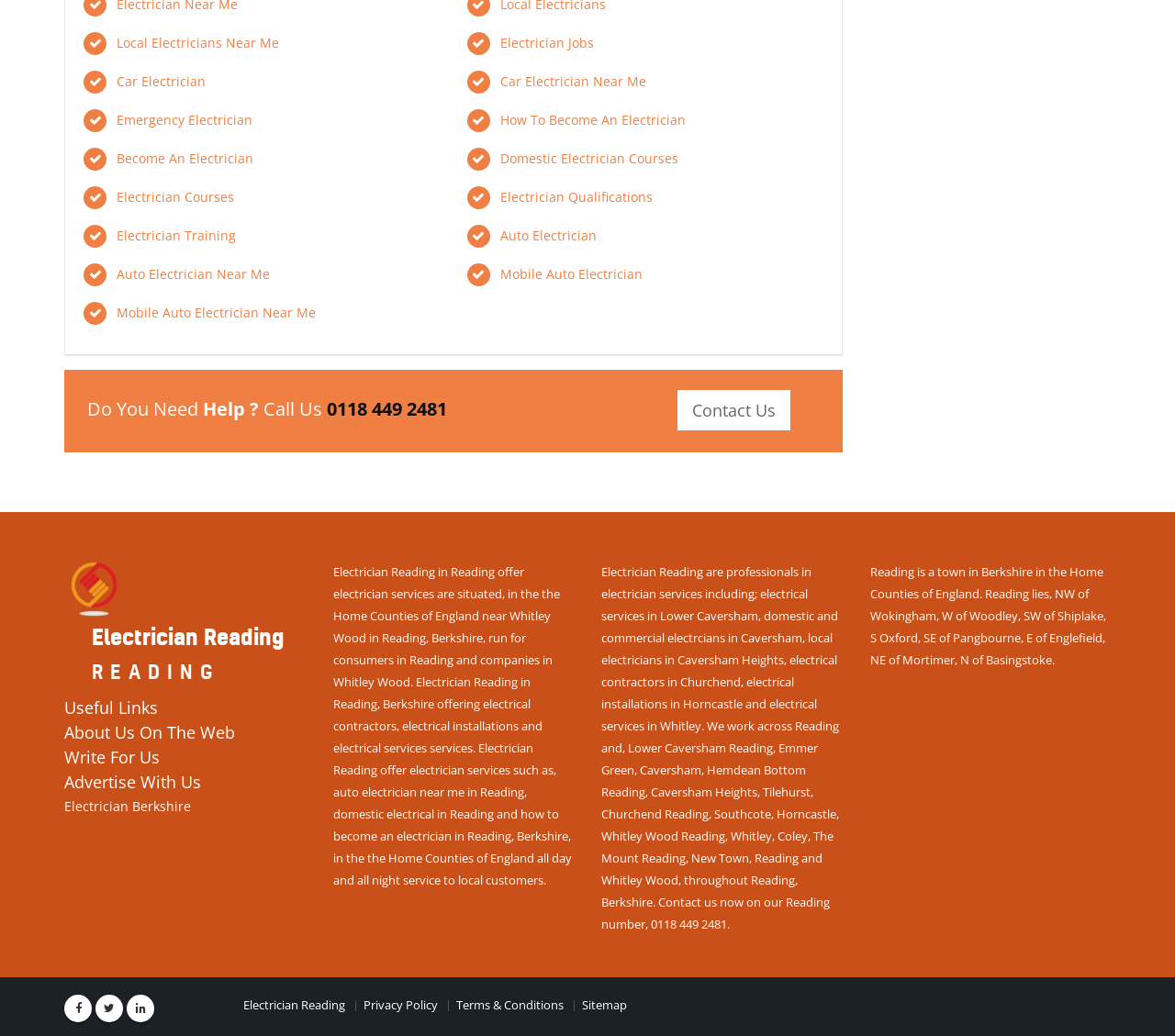Where is Electrician Reading located?
Please provide a single word or phrase in response based on the screenshot.

Reading, Berkshire